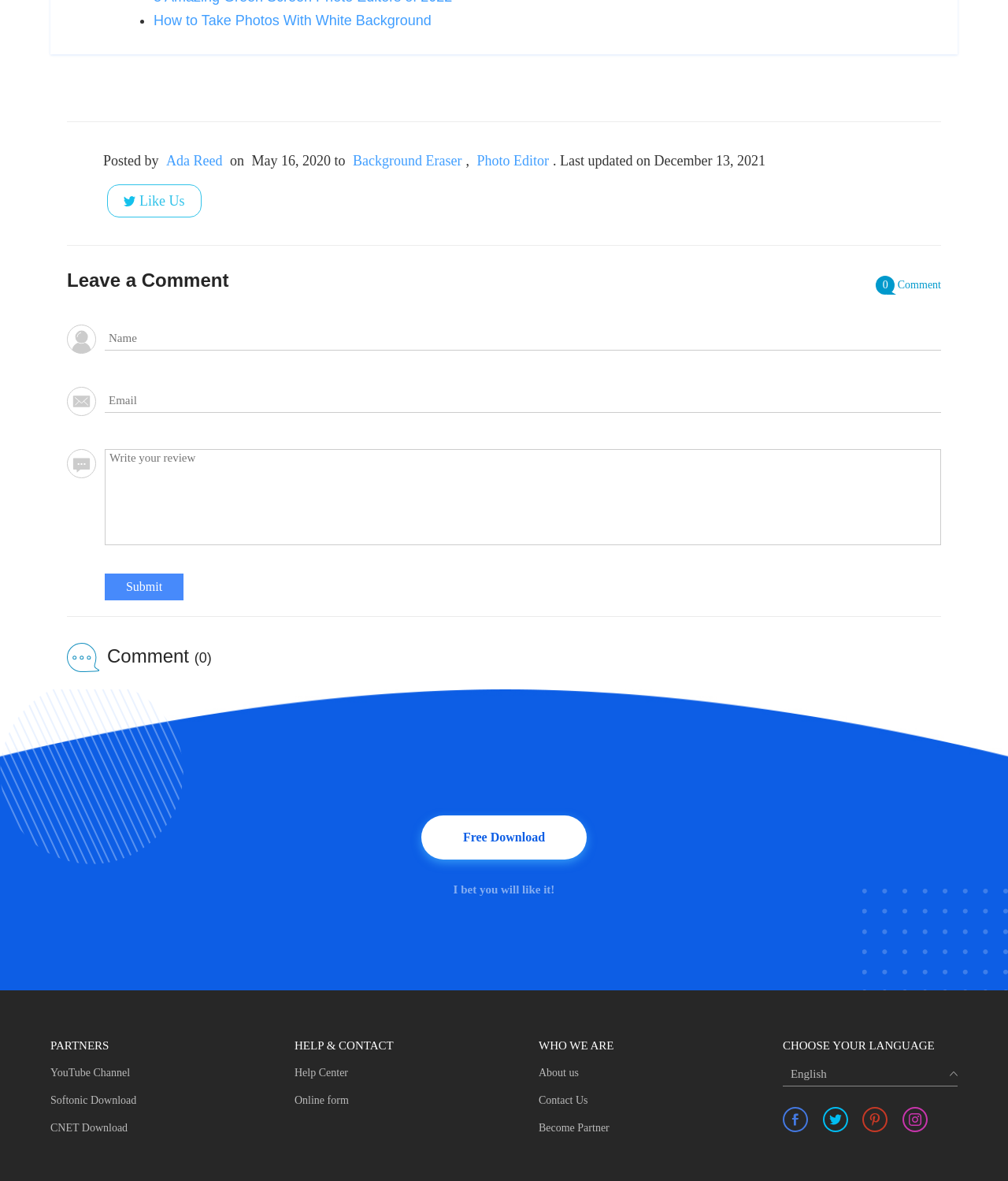Use a single word or phrase to respond to the question:
What is the purpose of the textbox at the bottom of the webpage?

Leave a comment